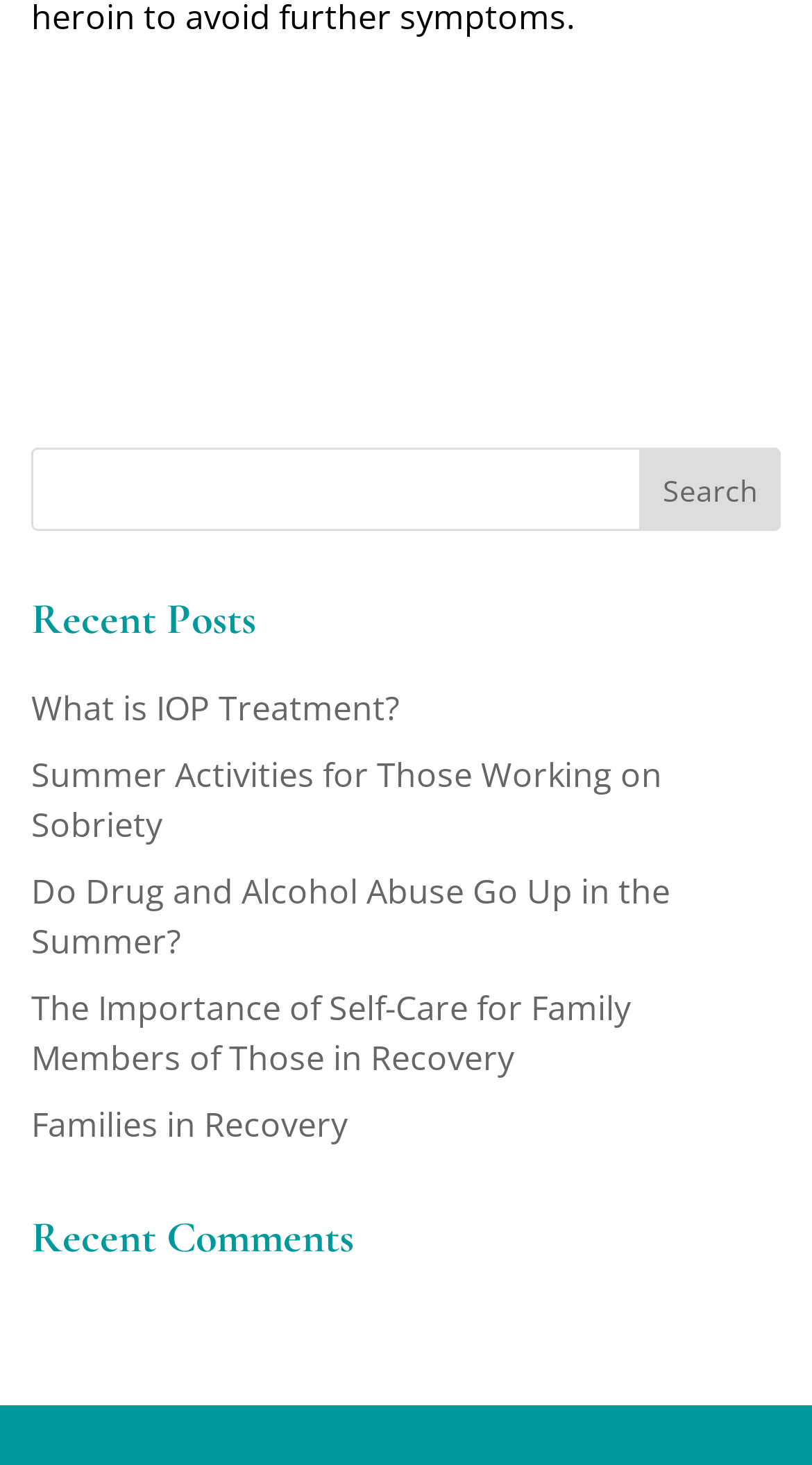How many headings are on the webpage?
Please provide an in-depth and detailed response to the question.

There are two headings on the webpage, which are 'Recent Posts' and 'Recent Comments'. The 'Recent Posts' heading is located above several links, and the 'Recent Comments' heading is located at the bottom of the webpage.